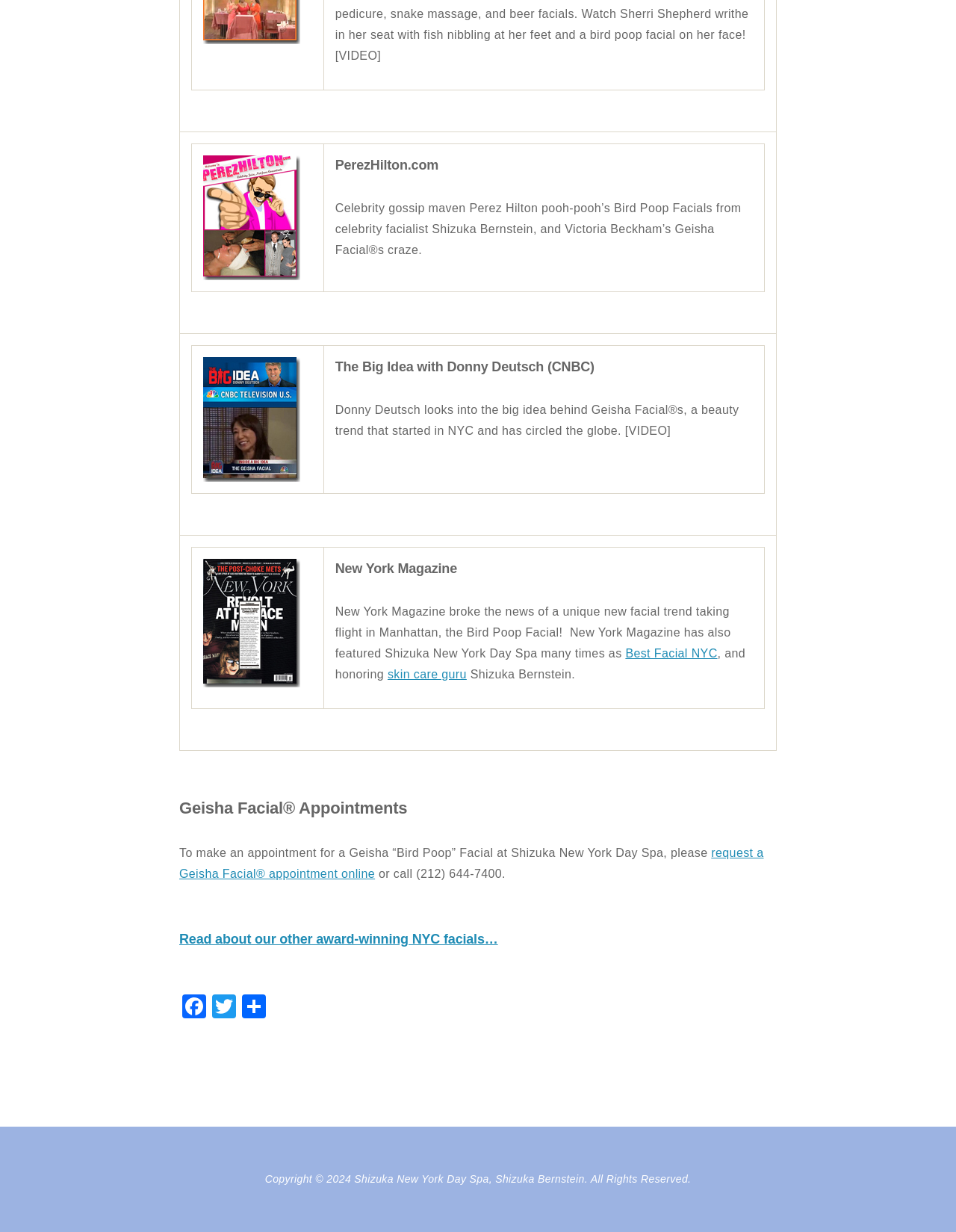Identify the coordinates of the bounding box for the element that must be clicked to accomplish the instruction: "Learn more about New York Magazine's report on Geisha Facial".

[0.351, 0.454, 0.788, 0.47]